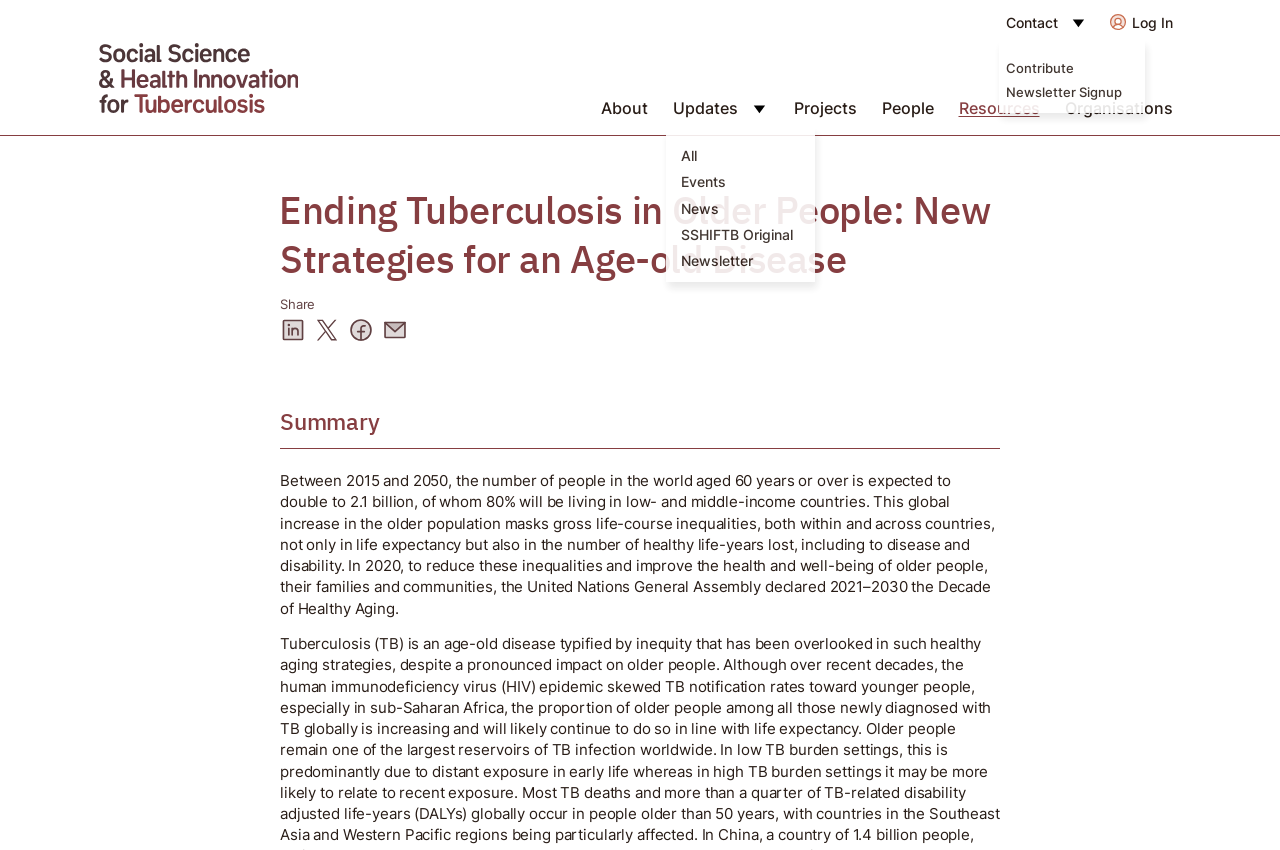Pinpoint the bounding box coordinates of the area that should be clicked to complete the following instruction: "Click the Contact link". The coordinates must be given as four float numbers between 0 and 1, i.e., [left, top, right, bottom].

[0.78, 0.006, 0.83, 0.047]